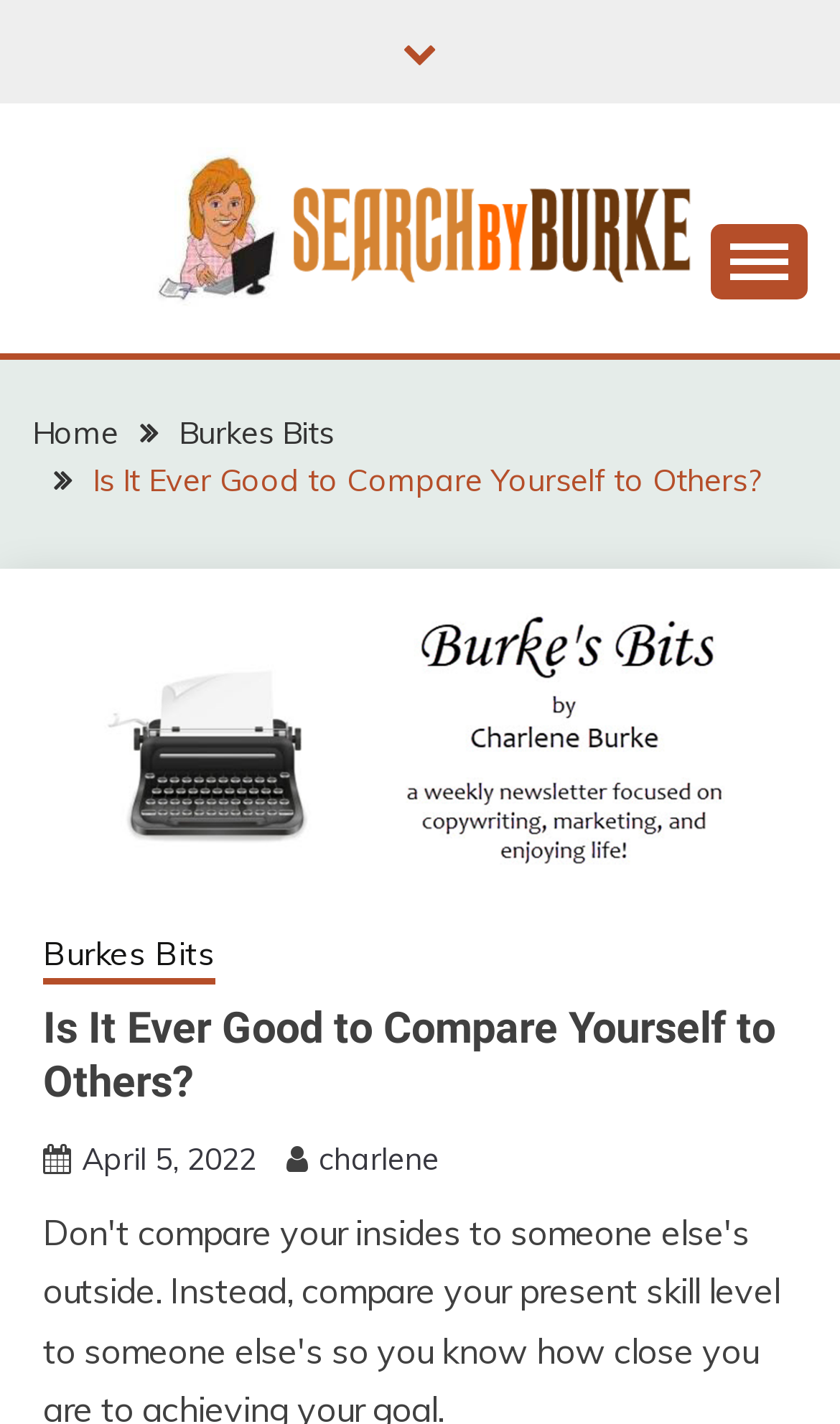Explain the webpage's layout and main content in detail.

The webpage is about an article titled "Is It Ever Good to Compare Yourself to Others?" by Burke. At the top left, there is a link to the homepage, and next to it, a logo with the text "Search by Burke". Below the logo, there is a tagline that reads "Where smart people come for Sales Copy and Content". 

On the top right, there is a button to expand the primary menu. The navigation menu, also known as breadcrumbs, is located below the button and contains links to "Home", "Burkes Bits", and the current article. 

The main content of the webpage starts with a figure that takes up most of the width, containing an image related to "Burkes Bits". Below the figure, there is a heading that repeats the title of the article, followed by a link to the publication date "April 5, 2022" and the author's name "charlene". 

The article's content is not explicitly described in the accessibility tree, but the meta description provides a quote that seems to be related to the article's topic, advising readers to compare their present skill level to someone else's to know how close they are to achieving their goal, rather than comparing their inner selves to others' outward appearances.